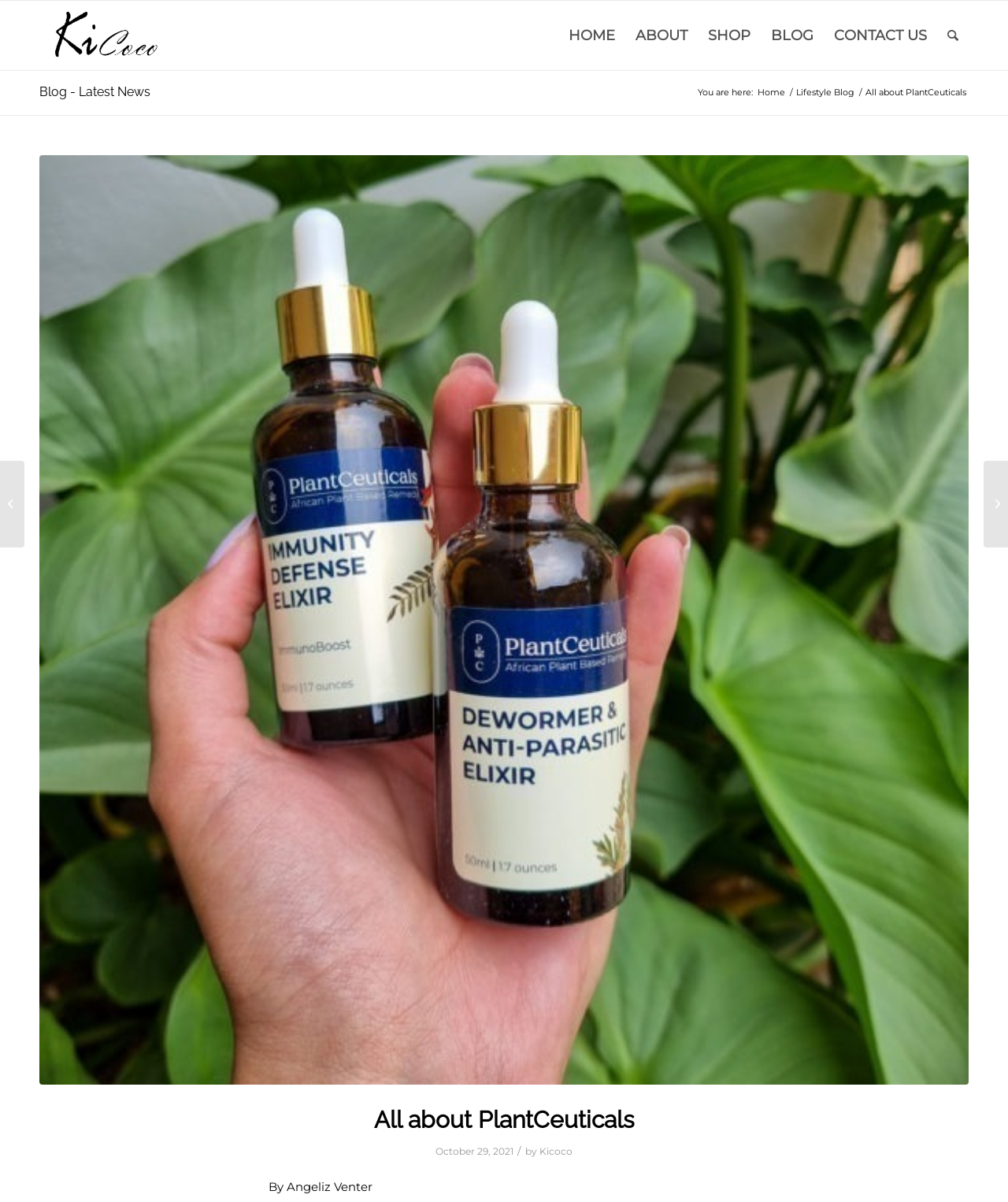Using floating point numbers between 0 and 1, provide the bounding box coordinates in the format (top-left x, top-left y, bottom-right x, bottom-right y). Locate the UI element described here: Lifestyle Blog

[0.788, 0.072, 0.85, 0.082]